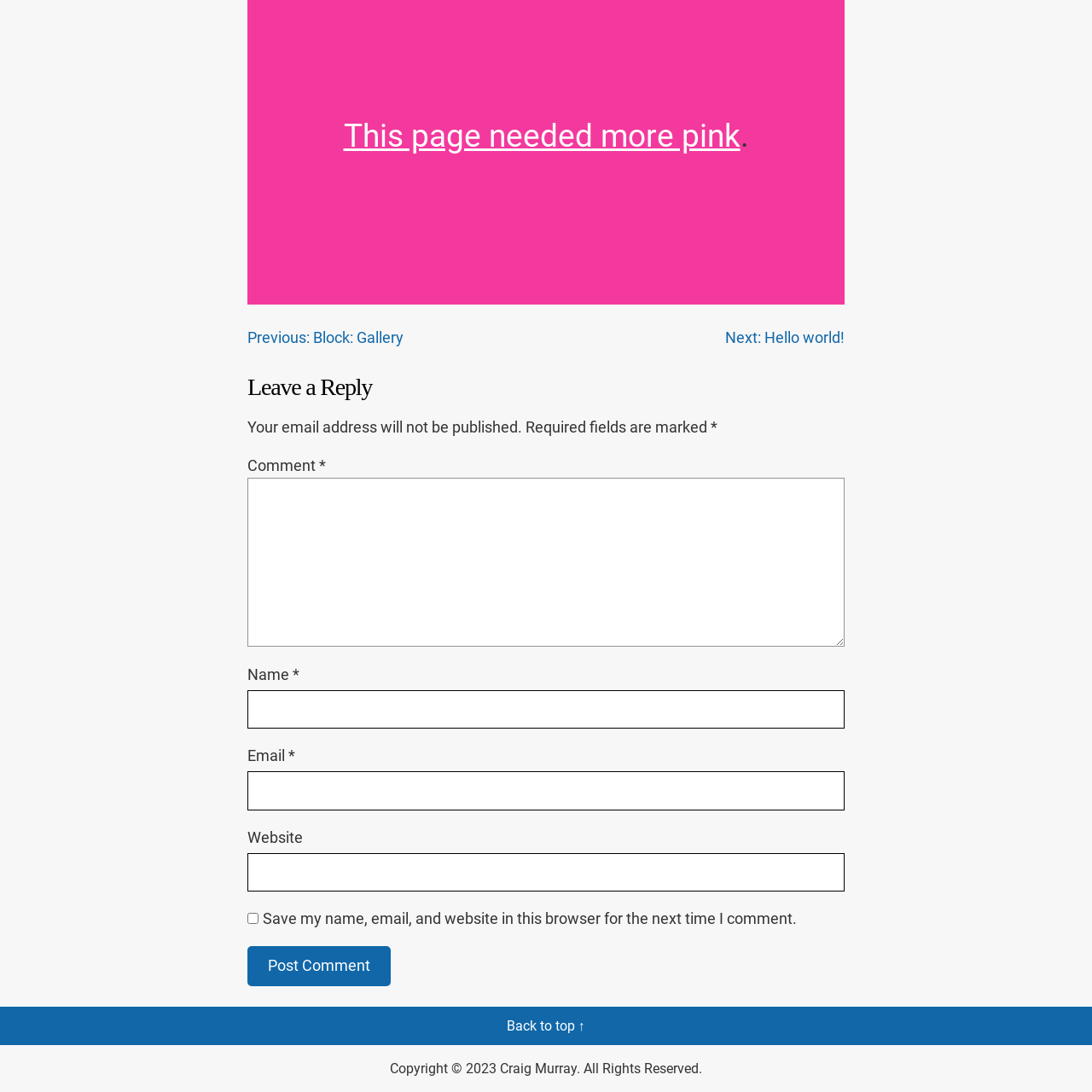How many links are there at the top?
Look at the image and answer the question using a single word or phrase.

3